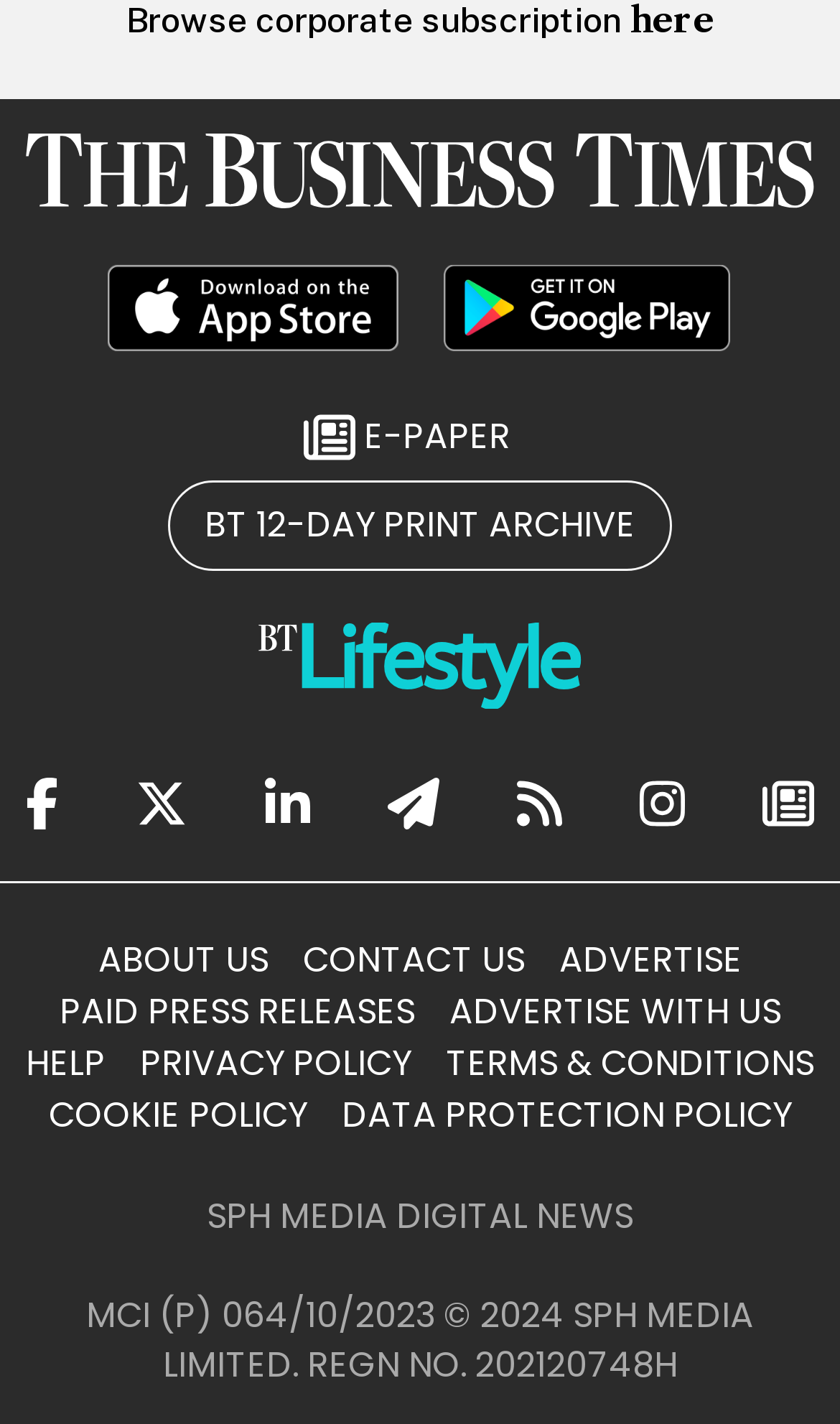Please find the bounding box coordinates of the element that you should click to achieve the following instruction: "Share on Facebook". The coordinates should be presented as four float numbers between 0 and 1: [left, top, right, bottom].

[0.031, 0.534, 0.069, 0.594]